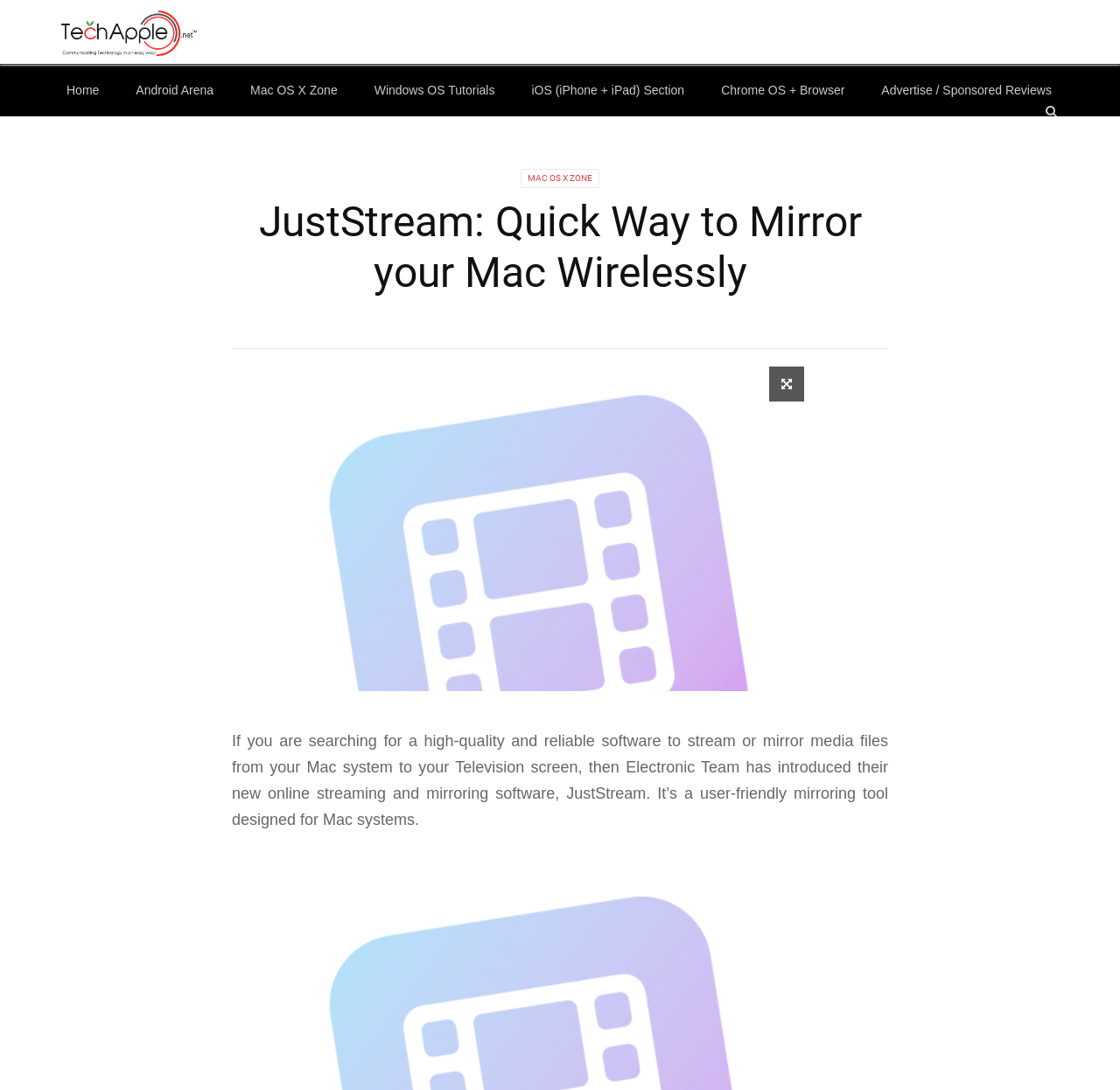Respond with a single word or phrase to the following question:
What is the section of the webpage that discusses Mac OS X?

Mac OS X Zone